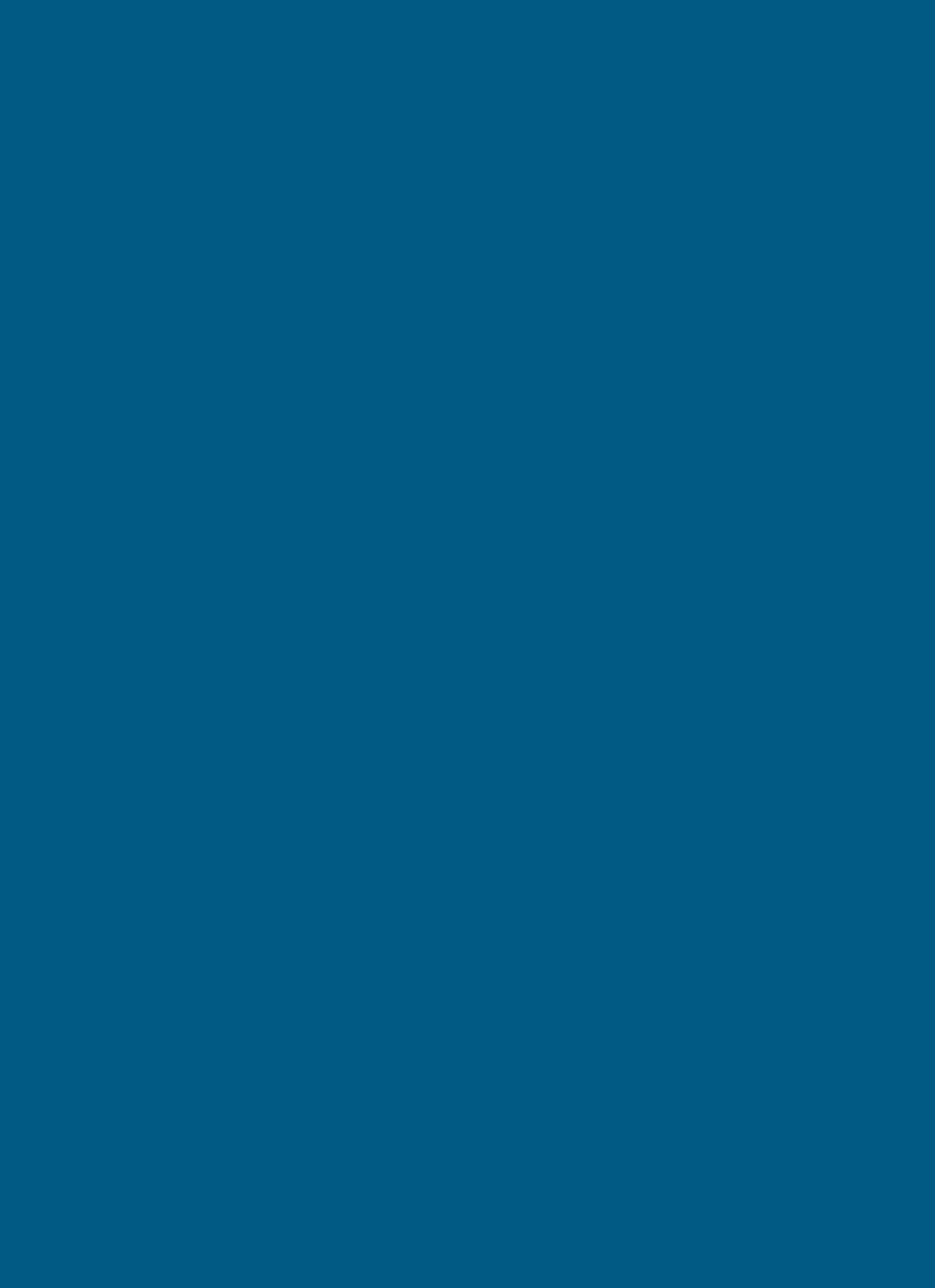What should I do for later updates to this section?
Answer with a single word or phrase, using the screenshot for reference.

Consult NYS Register